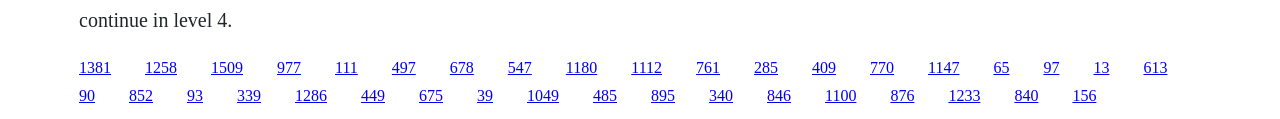Select the bounding box coordinates of the element I need to click to carry out the following instruction: "click the last link".

[0.838, 0.734, 0.857, 0.877]